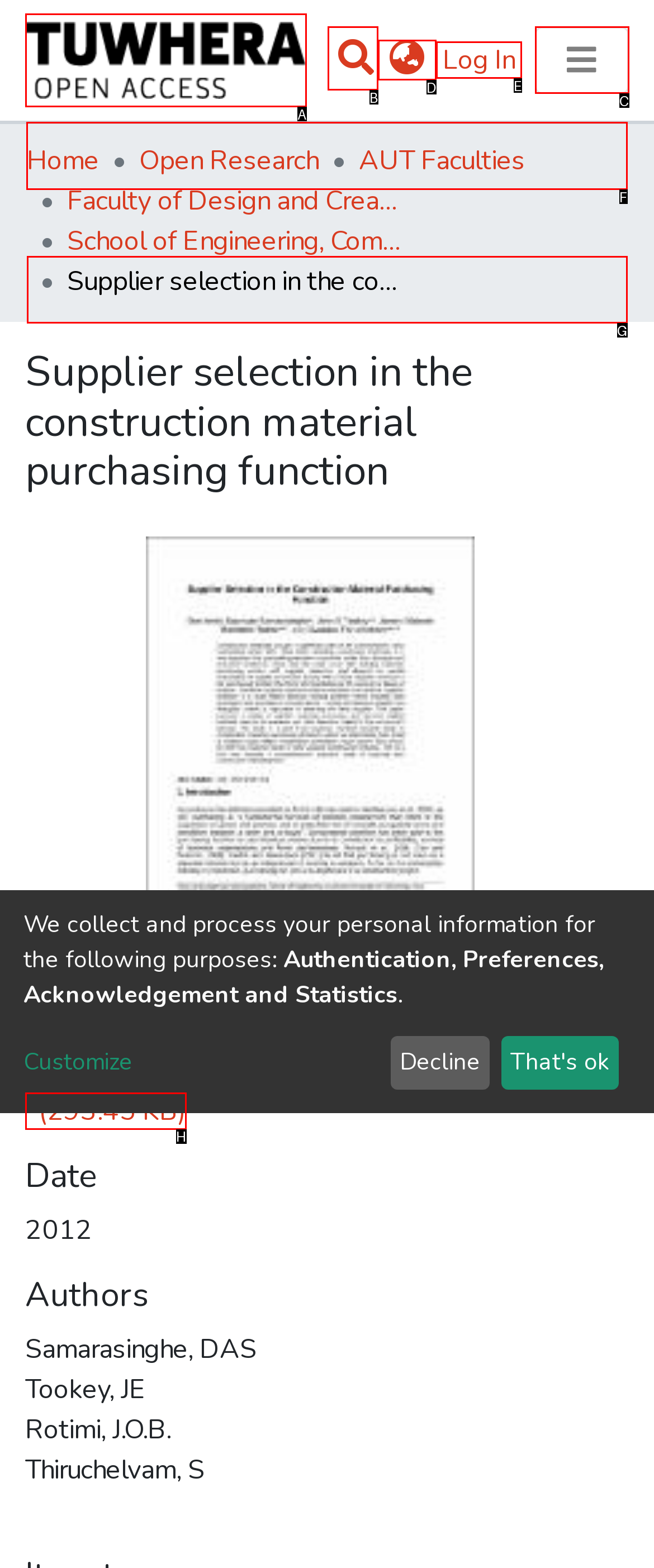Tell me which element should be clicked to achieve the following objective: Browse communities and collections
Reply with the letter of the correct option from the displayed choices.

F